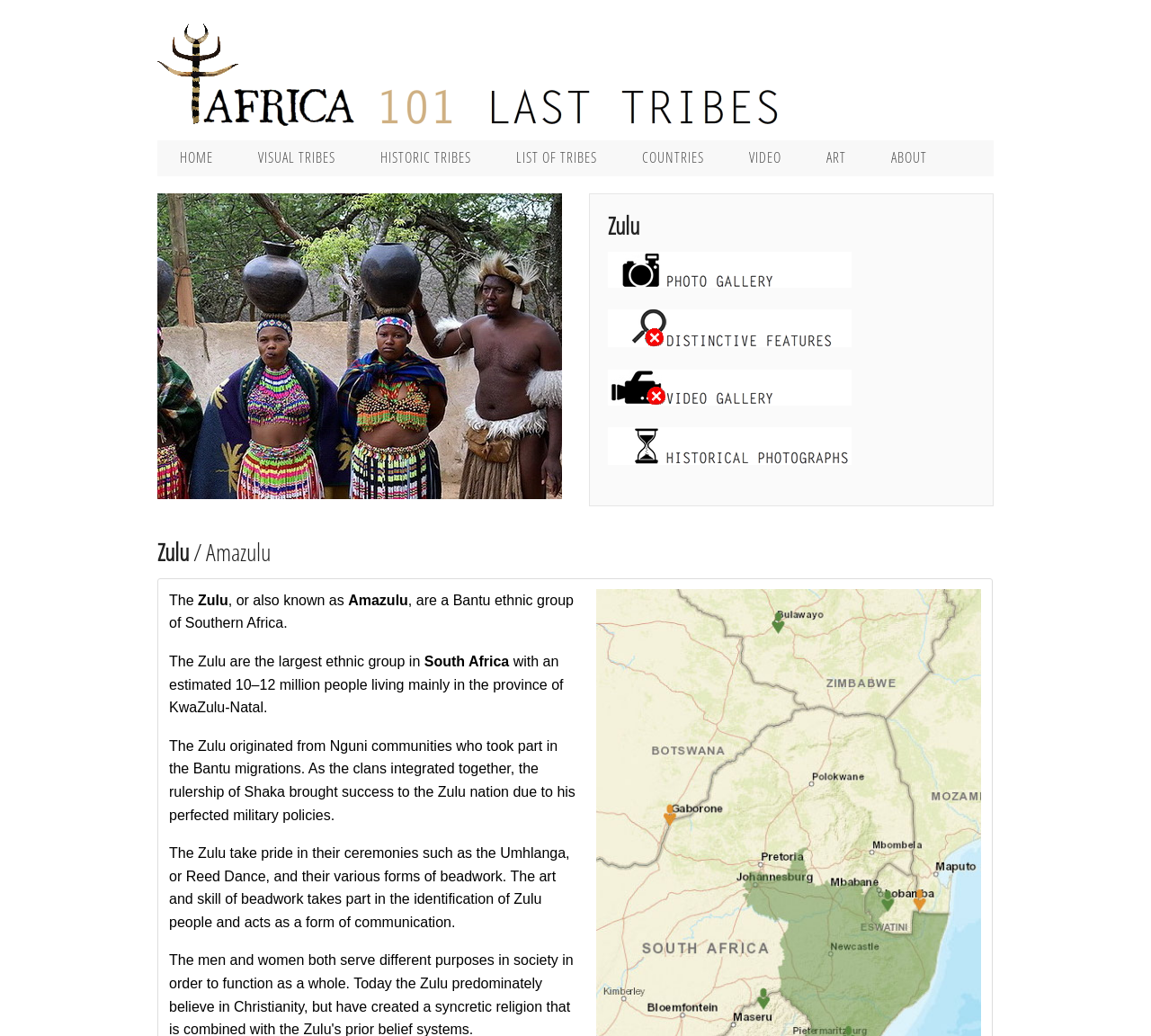Explain the webpage's layout and main content in detail.

The webpage is about the Zulu people, a tribe in Africa. At the top, there is a navigation menu with 8 links: HOME, VISUAL TRIBES, HISTORIC TRIBES, LIST OF TRIBES, COUNTRIES, VIDEO, ART, and ABOUT. These links are aligned horizontally, with HOME on the left and ABOUT on the right.

Below the navigation menu, there is a large image of the Zulu people, taking up about half of the screen width. To the right of the image, there is a heading that reads "Zulu" and a link below it. 

Further down, there are three images in a row, followed by a link. These images and the link are aligned horizontally, with the images taking up about half of the screen width.

At the bottom left of the page, there is a heading that reads "Zulu / Amazulu".